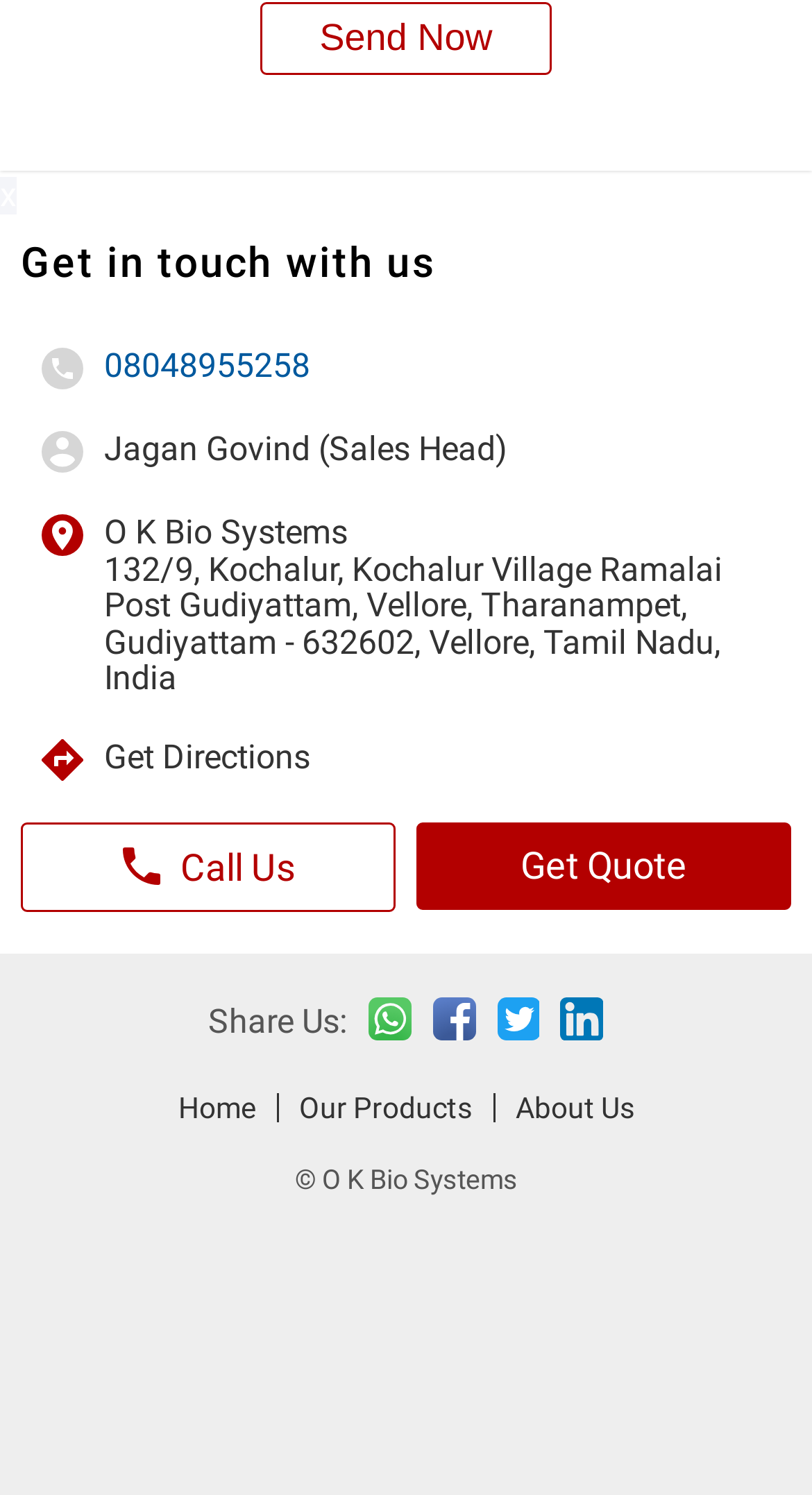Predict the bounding box of the UI element based on this description: "alt="im Logo"".

[0.026, 0.814, 0.974, 0.902]